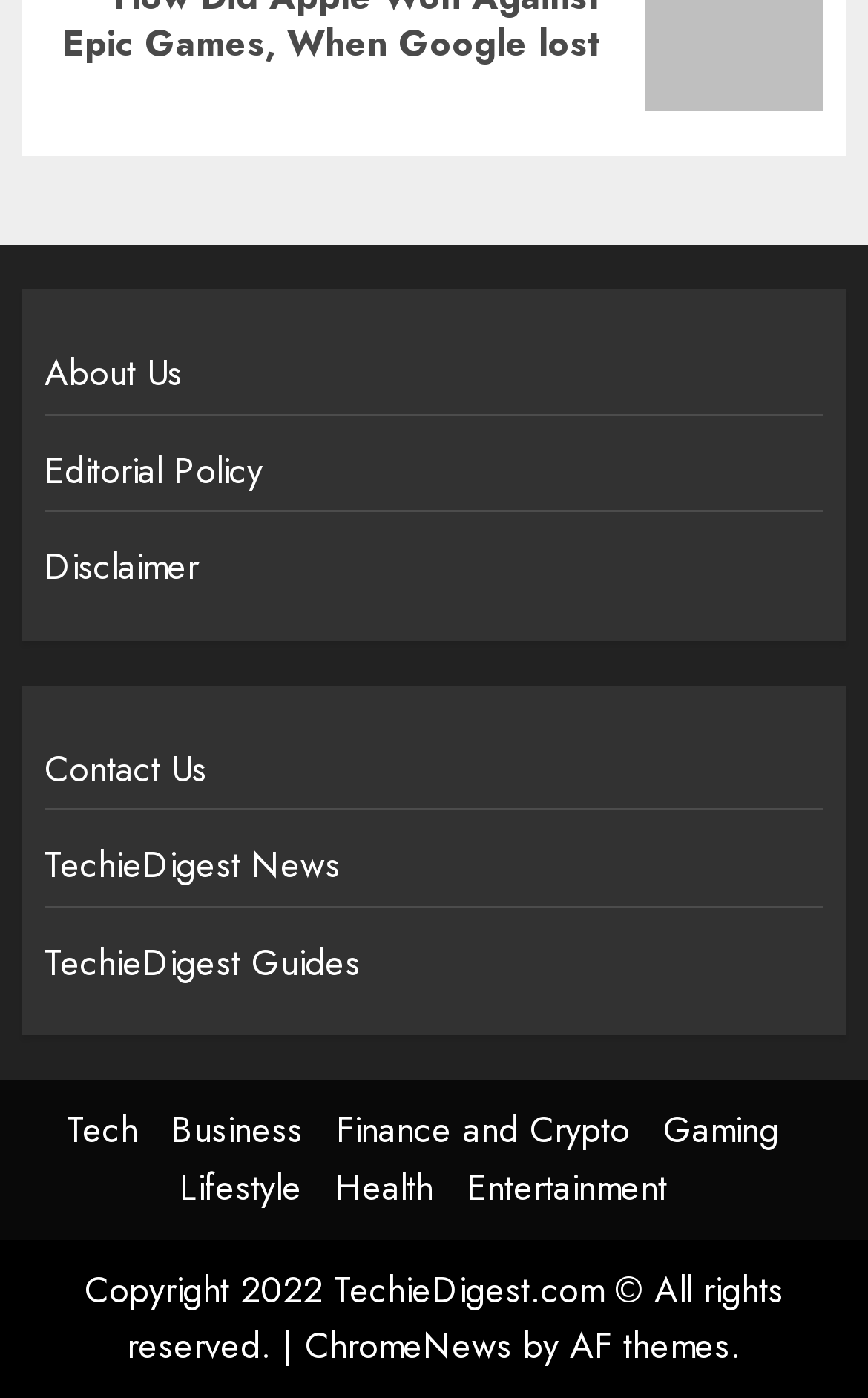Identify the bounding box coordinates for the region to click in order to carry out this instruction: "explore Gaming section". Provide the coordinates using four float numbers between 0 and 1, formatted as [left, top, right, bottom].

[0.764, 0.791, 0.897, 0.827]